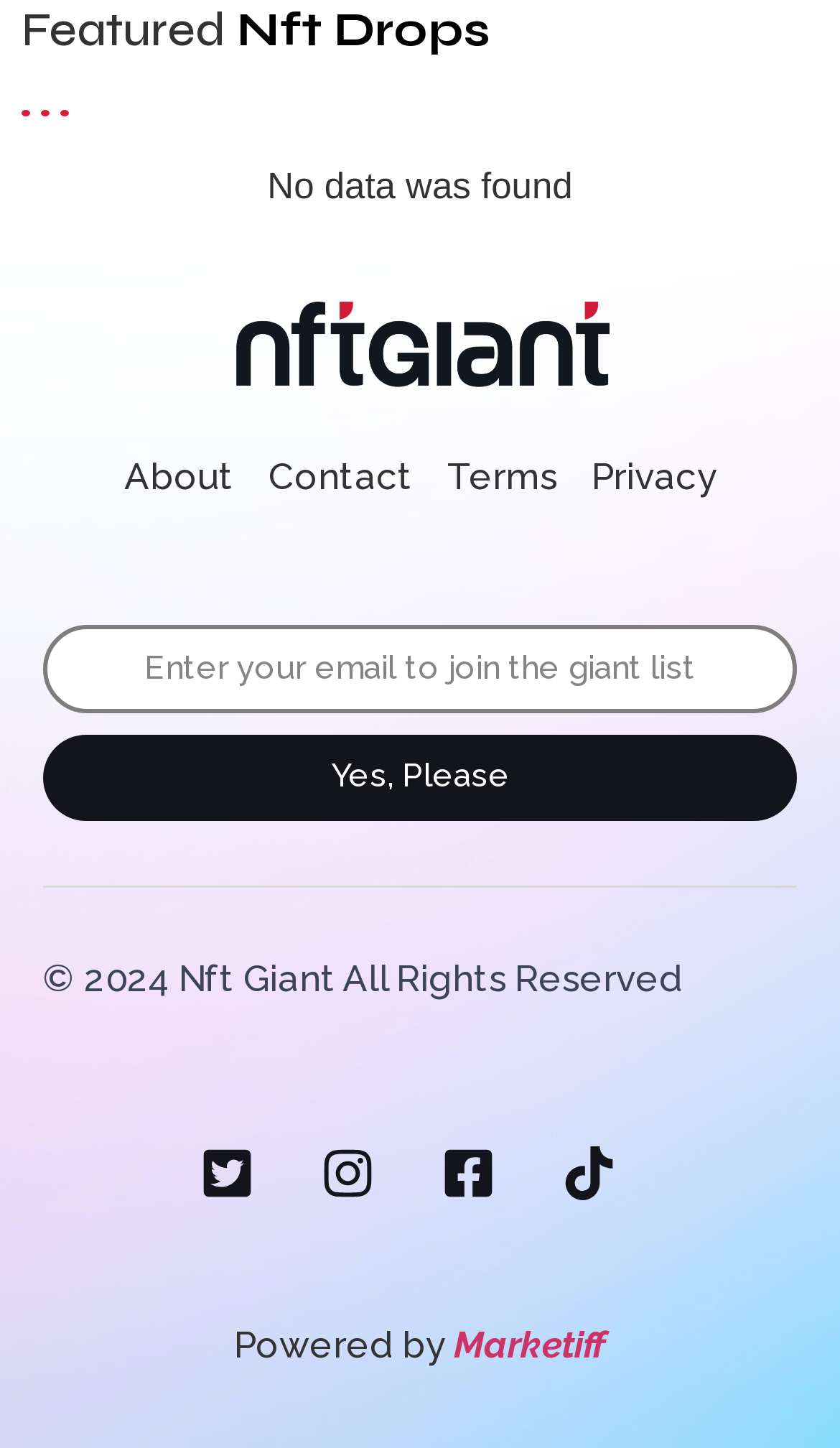Given the description of the UI element: "Yes, Please", predict the bounding box coordinates in the form of [left, top, right, bottom], with each value being a float between 0 and 1.

[0.051, 0.507, 0.949, 0.567]